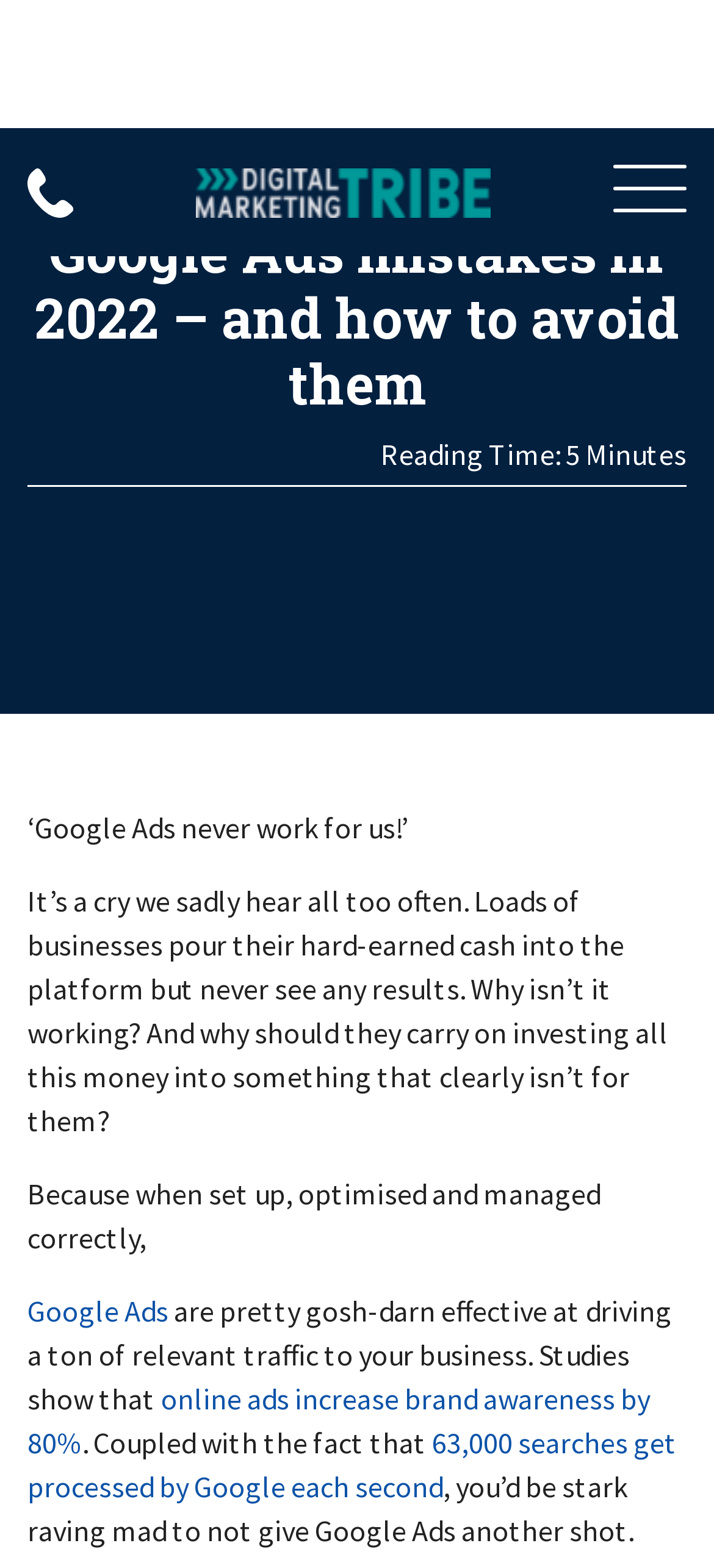Respond to the question below with a concise word or phrase:
What is the name of the website or organization?

Digital Marketing Tribe